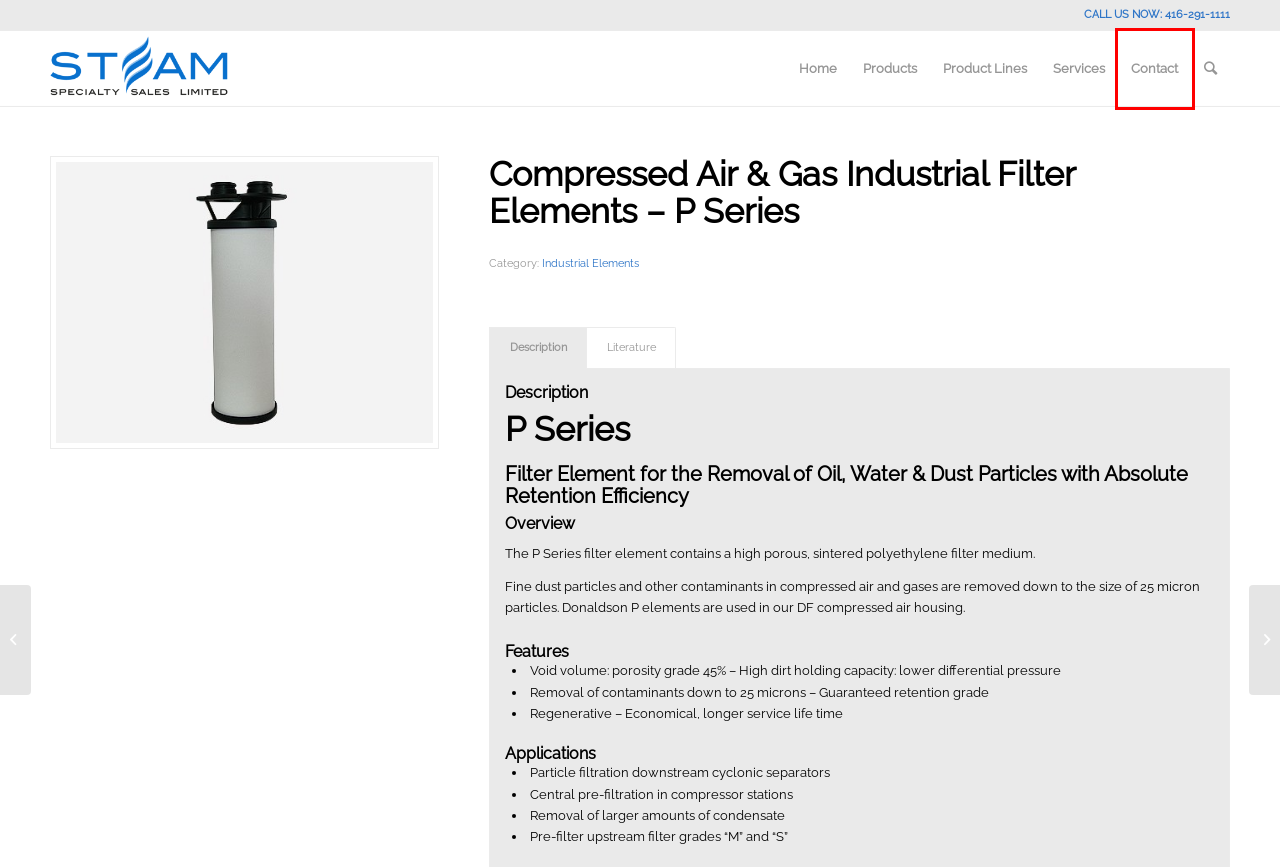You are given a screenshot of a webpage with a red rectangle bounding box around a UI element. Select the webpage description that best matches the new webpage after clicking the element in the bounding box. Here are the candidates:
A. Industrial Elements – Steam Specialty
B. Compressed Air & Gas Sterile Filter Elements – P-SRF V – Steam Specialty
C. Services – Steam Specialty
D. Product Lines – Steam Specialty
E. Products – Steam Specialty
F. Compressed Air & Gas Sterile Filter Elements – P-SRF X – Steam Specialty
G. Contact – Steam Specialty
H. Steam Specialty

G